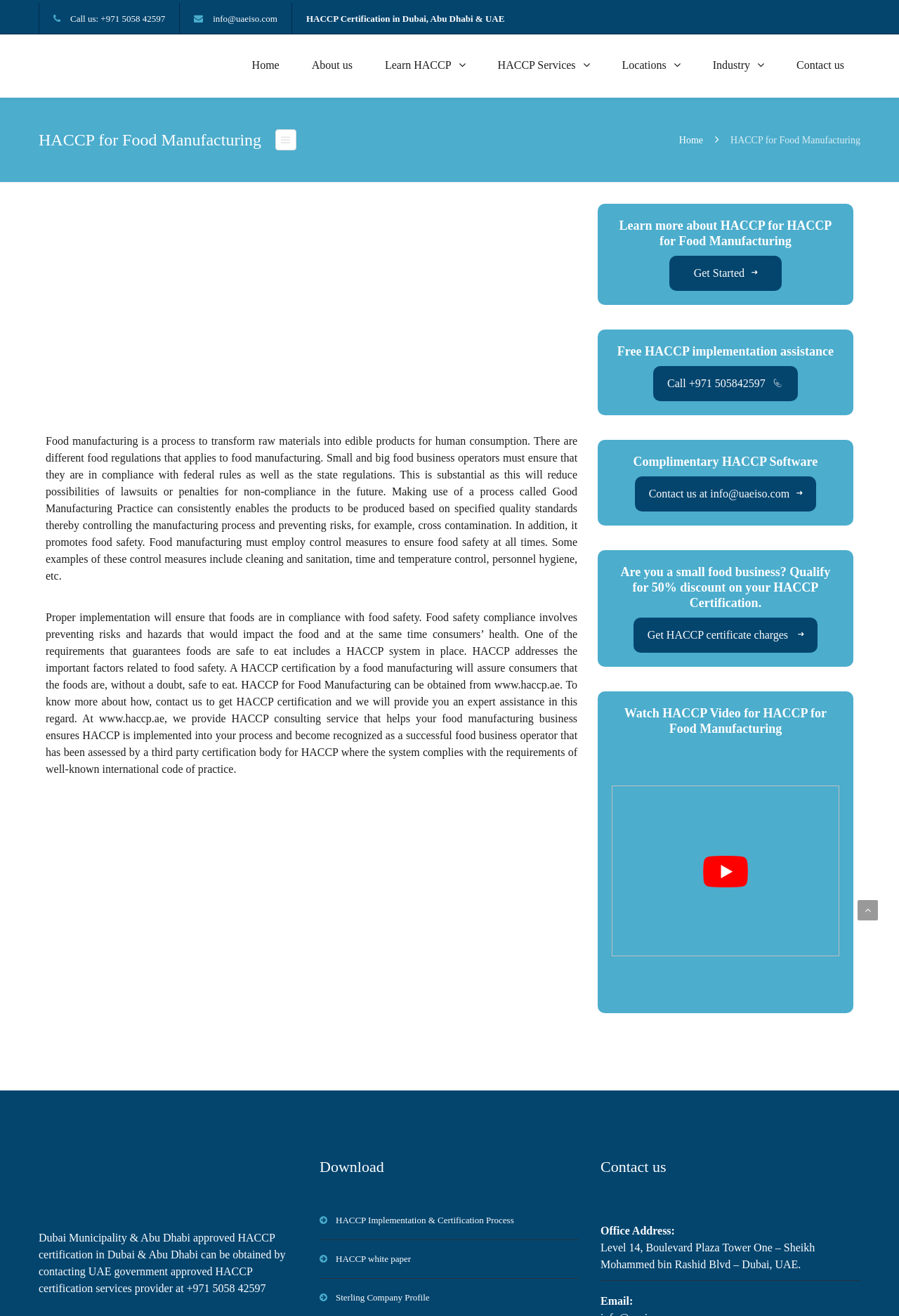Ascertain the bounding box coordinates for the UI element detailed here: "creative writing workshop packets". The coordinates should be provided as [left, top, right, bottom] with each value being a float between 0 and 1.

None